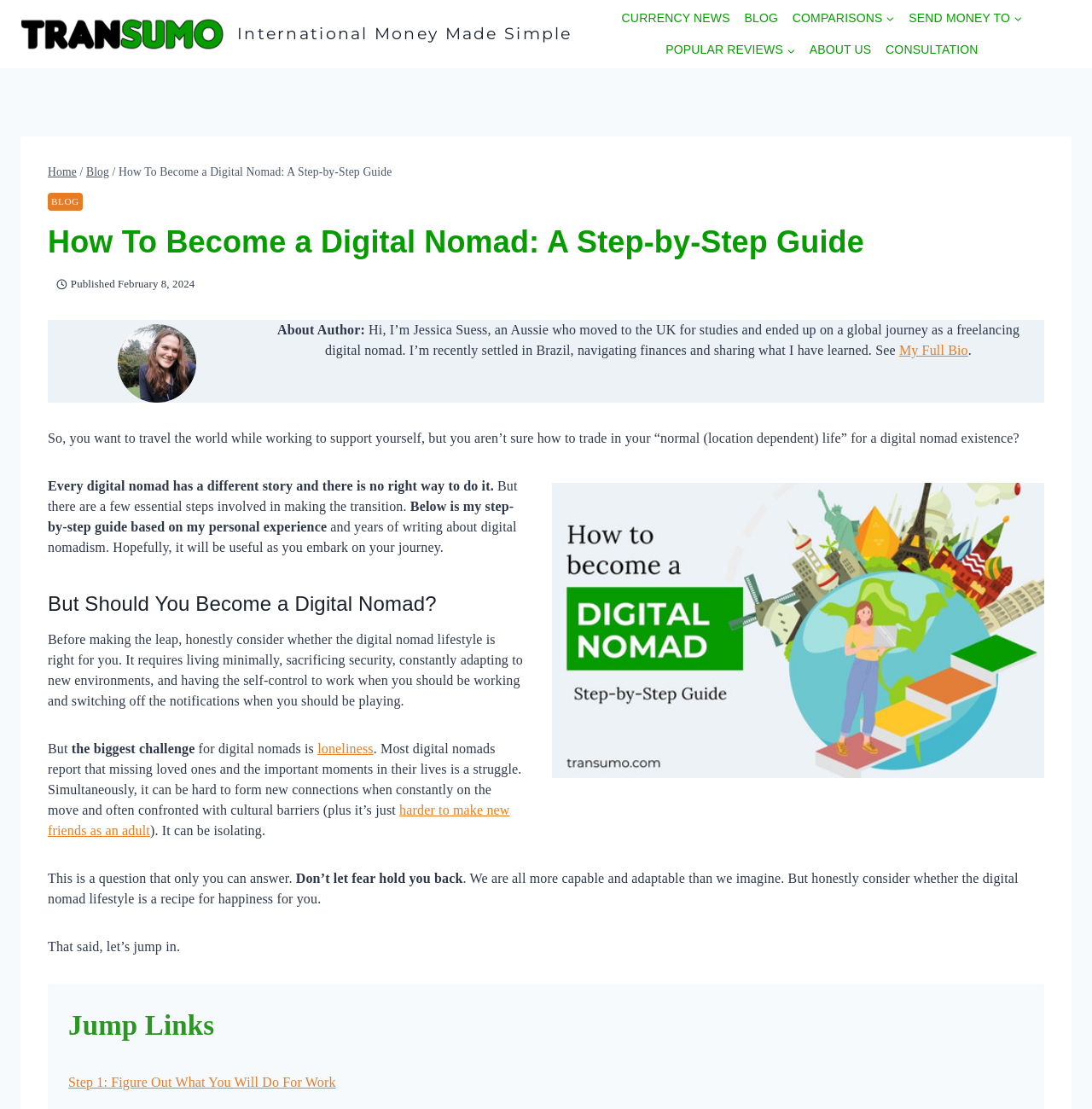Using the description "International Money Made Simple", predict the bounding box of the relevant HTML element.

[0.019, 0.016, 0.524, 0.046]